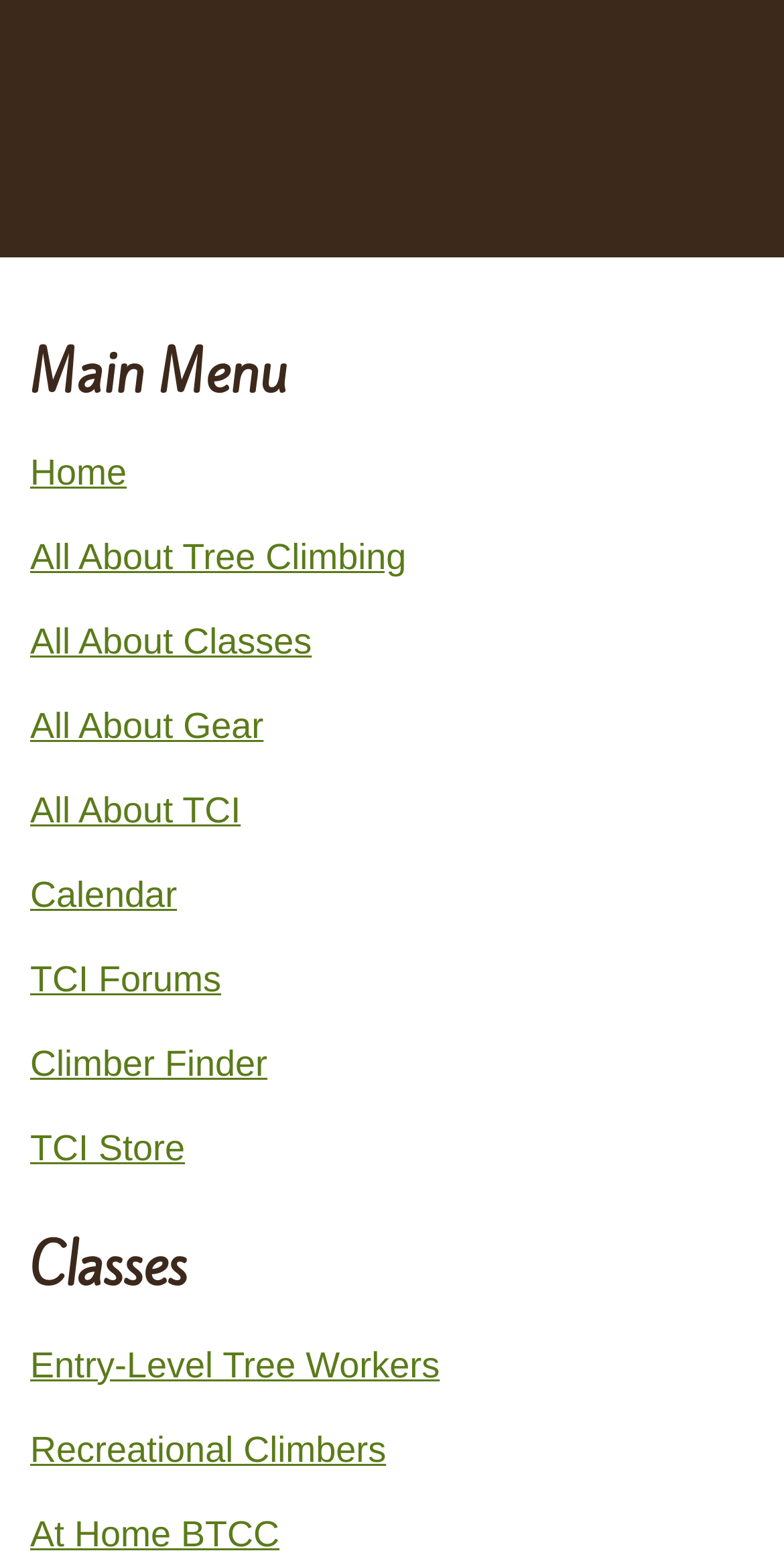Determine the bounding box coordinates of the region to click in order to accomplish the following instruction: "Explore the TCI store". Provide the coordinates as four float numbers between 0 and 1, specifically [left, top, right, bottom].

[0.038, 0.725, 0.236, 0.751]